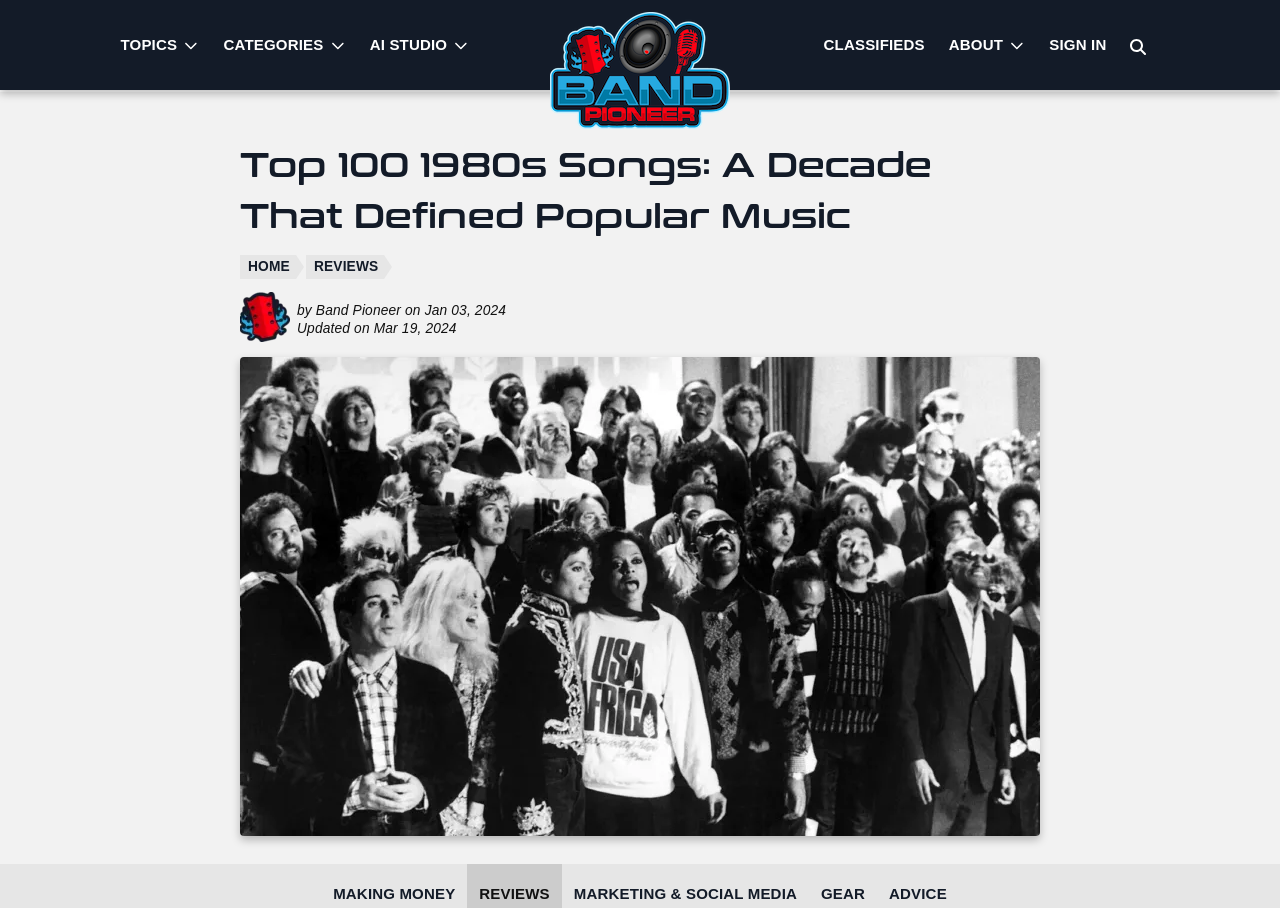Respond with a single word or phrase to the following question:
What is the image above the blog post title?

Band Pioneer Mark